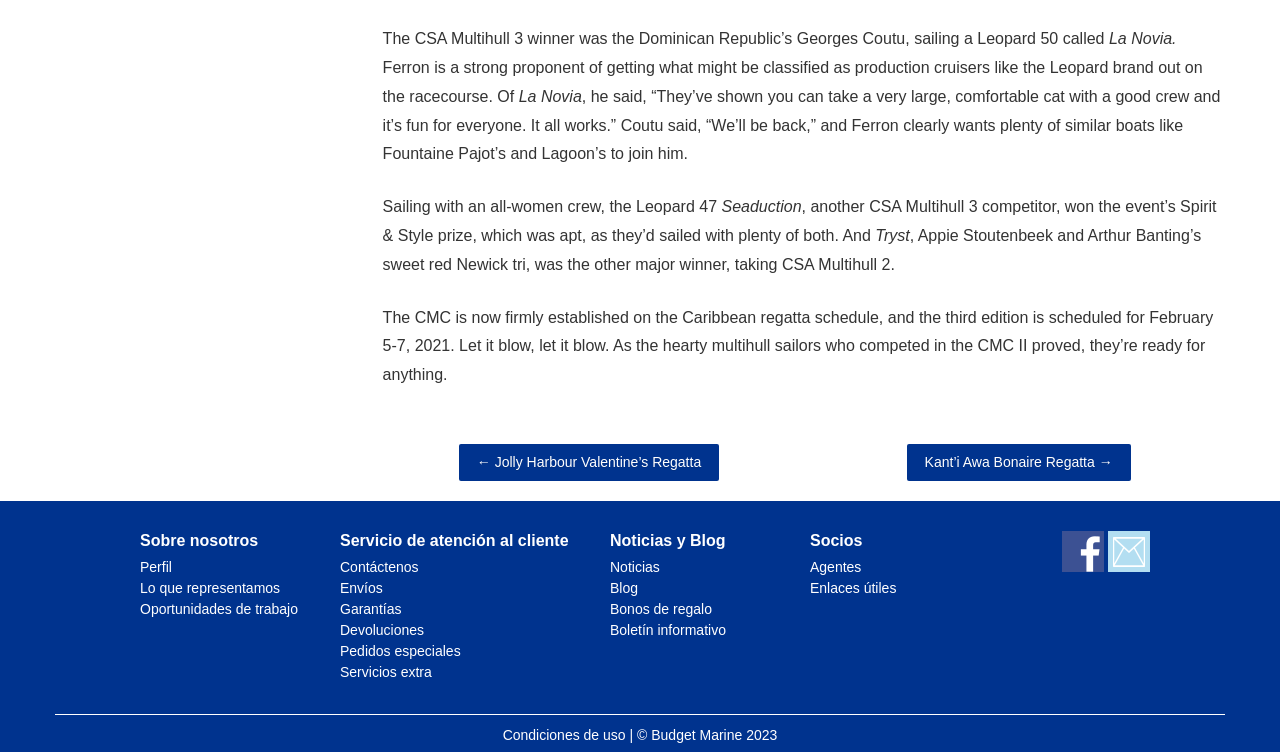Answer the question briefly using a single word or phrase: 
What is the name of the winner of the CSA Multihull 3?

Georges Coutu